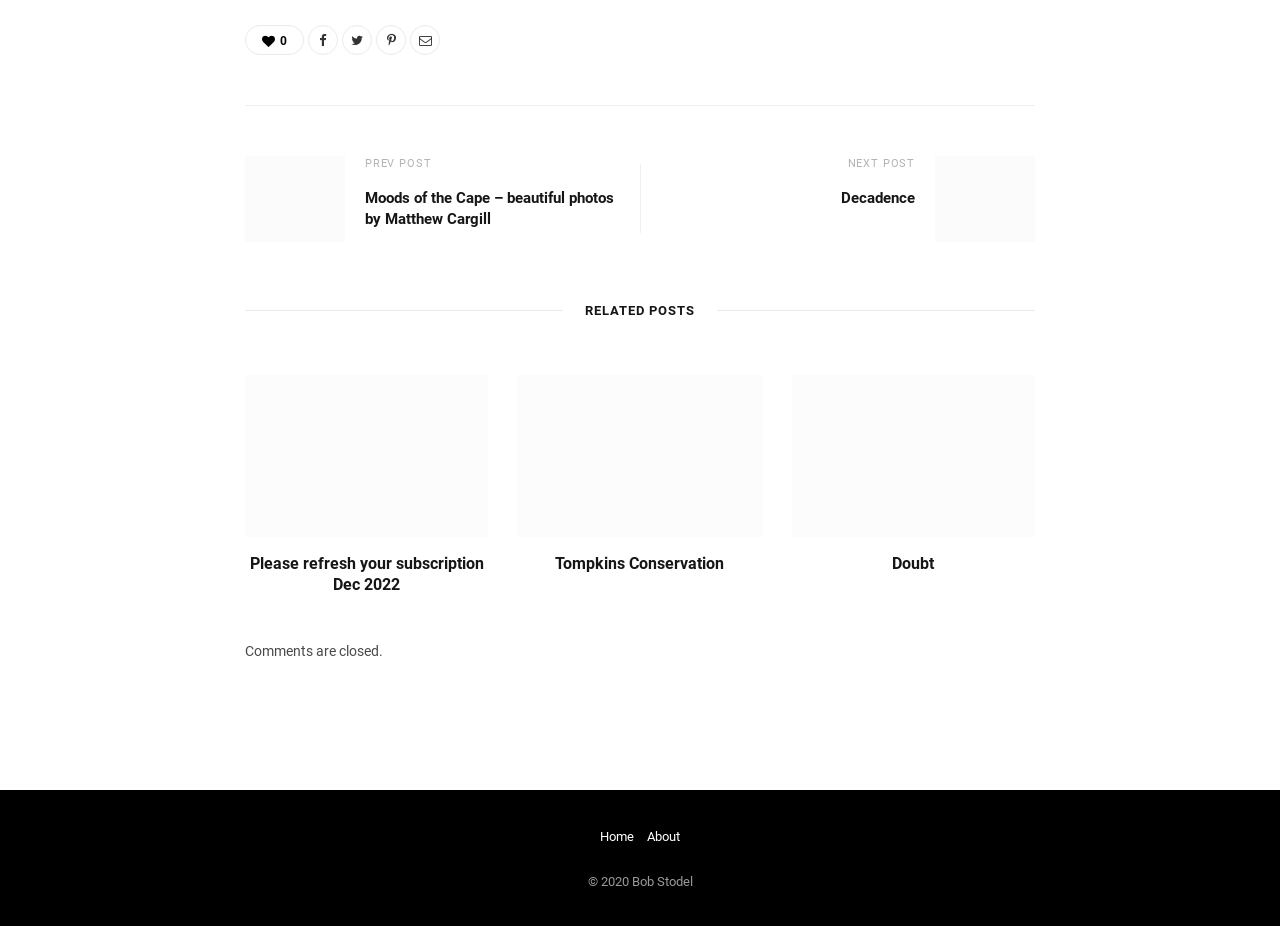Please find the bounding box coordinates of the element's region to be clicked to carry out this instruction: "go to previous post".

[0.285, 0.169, 0.337, 0.183]